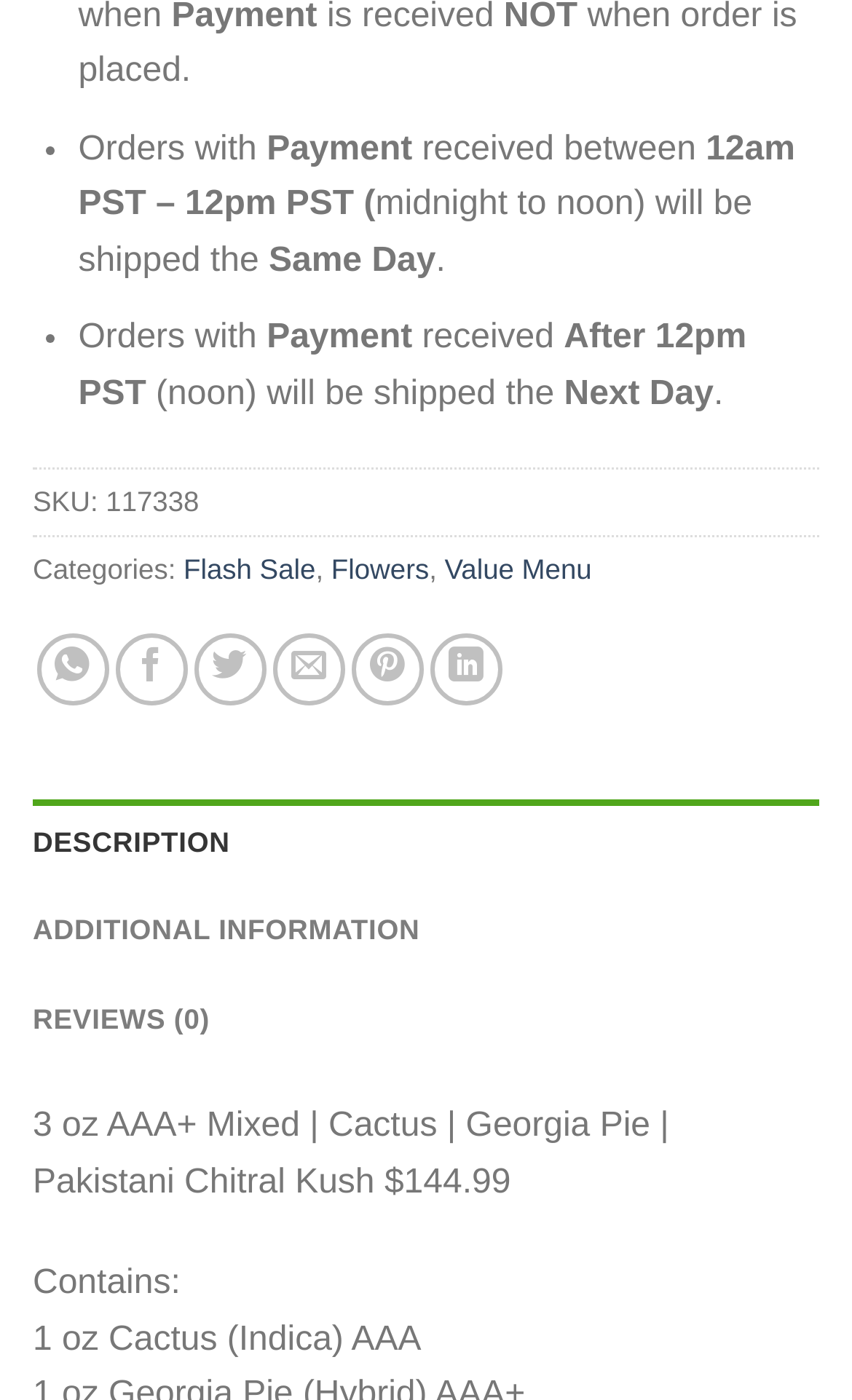Determine the bounding box of the UI element mentioned here: "Value Menu". The coordinates must be in the format [left, top, right, bottom] with values ranging from 0 to 1.

[0.522, 0.395, 0.695, 0.419]